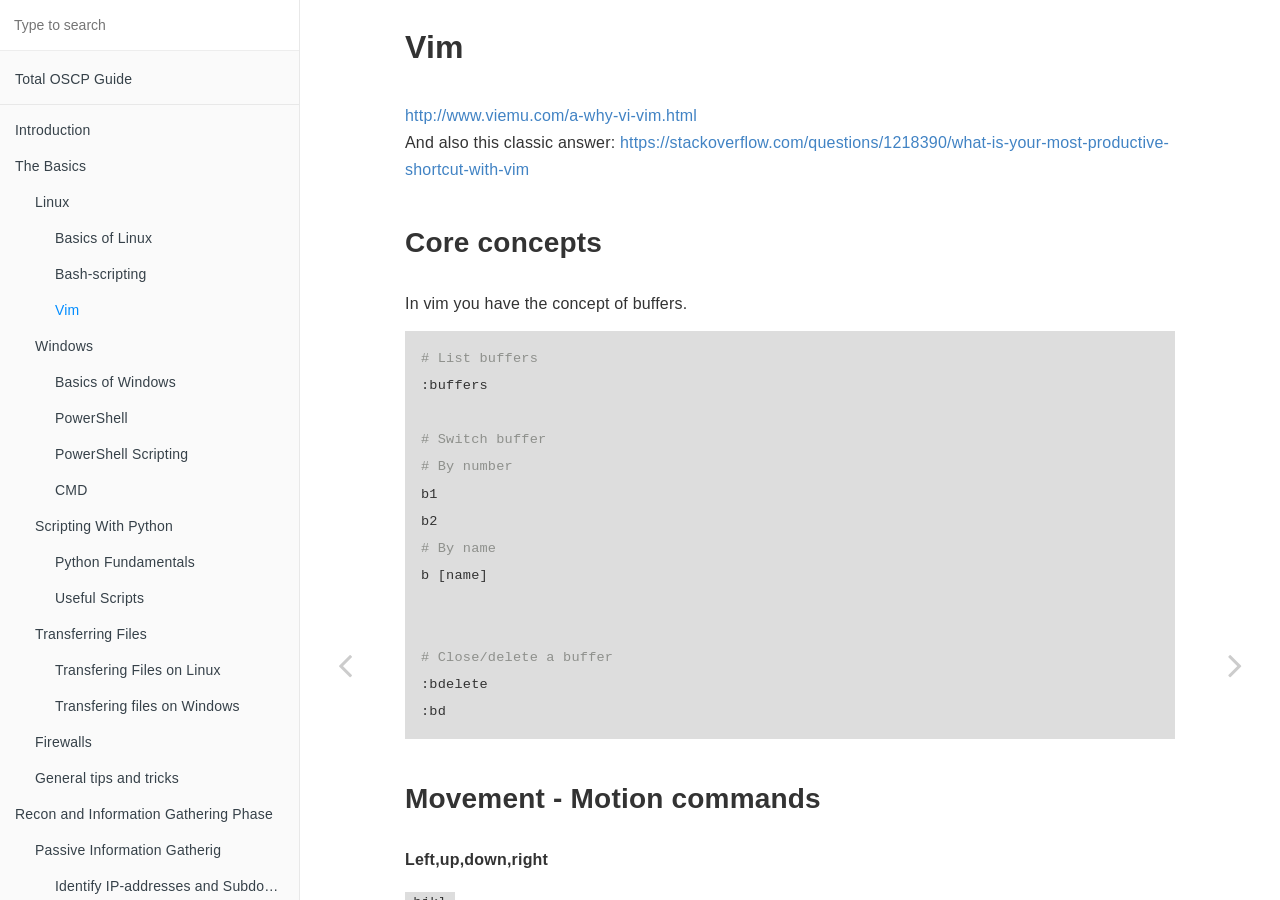Find the bounding box coordinates of the area that needs to be clicked in order to achieve the following instruction: "Read about Core concepts". The coordinates should be specified as four float numbers between 0 and 1, i.e., [left, top, right, bottom].

[0.316, 0.243, 0.918, 0.296]